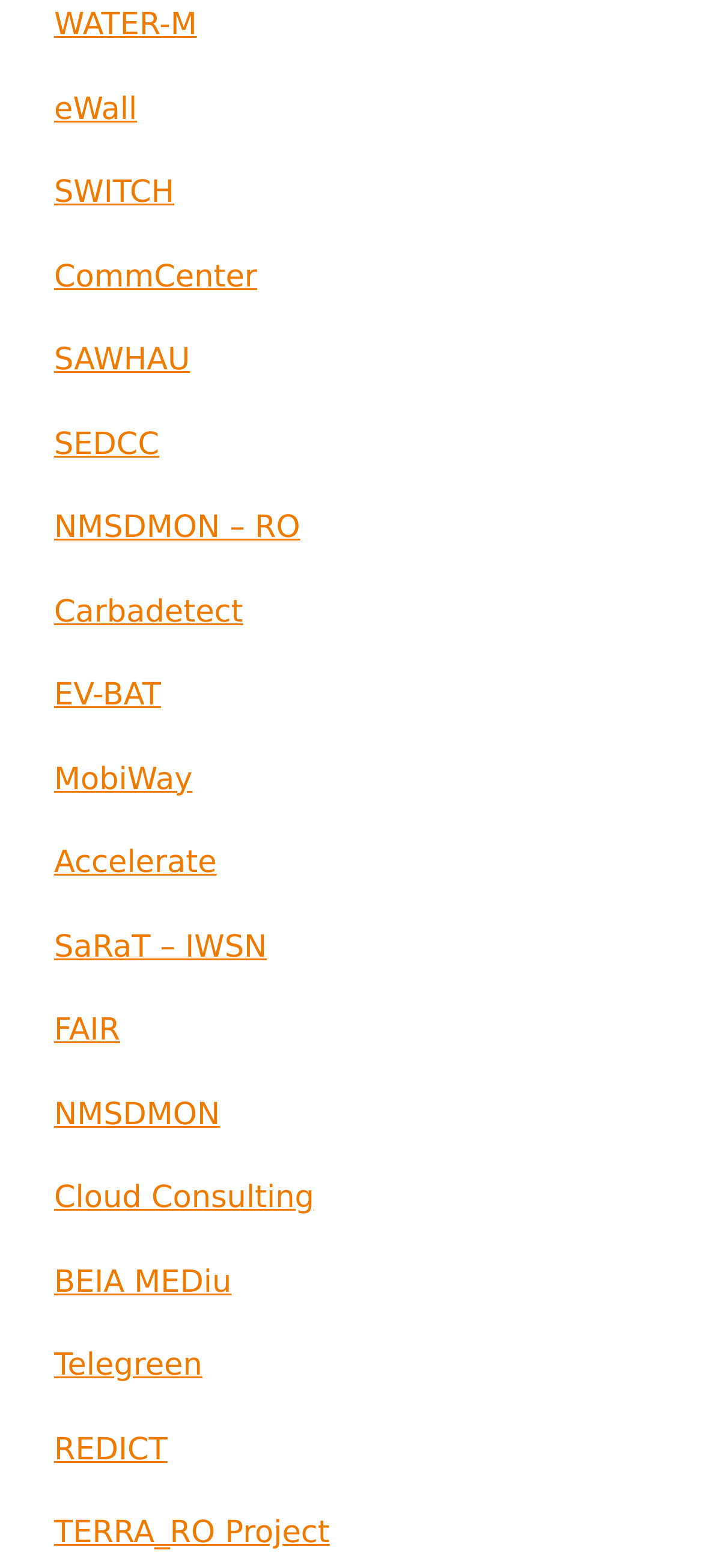Identify the bounding box coordinates for the element you need to click to achieve the following task: "Read Manchester Police News". The coordinates must be four float values ranging from 0 to 1, formatted as [left, top, right, bottom].

None